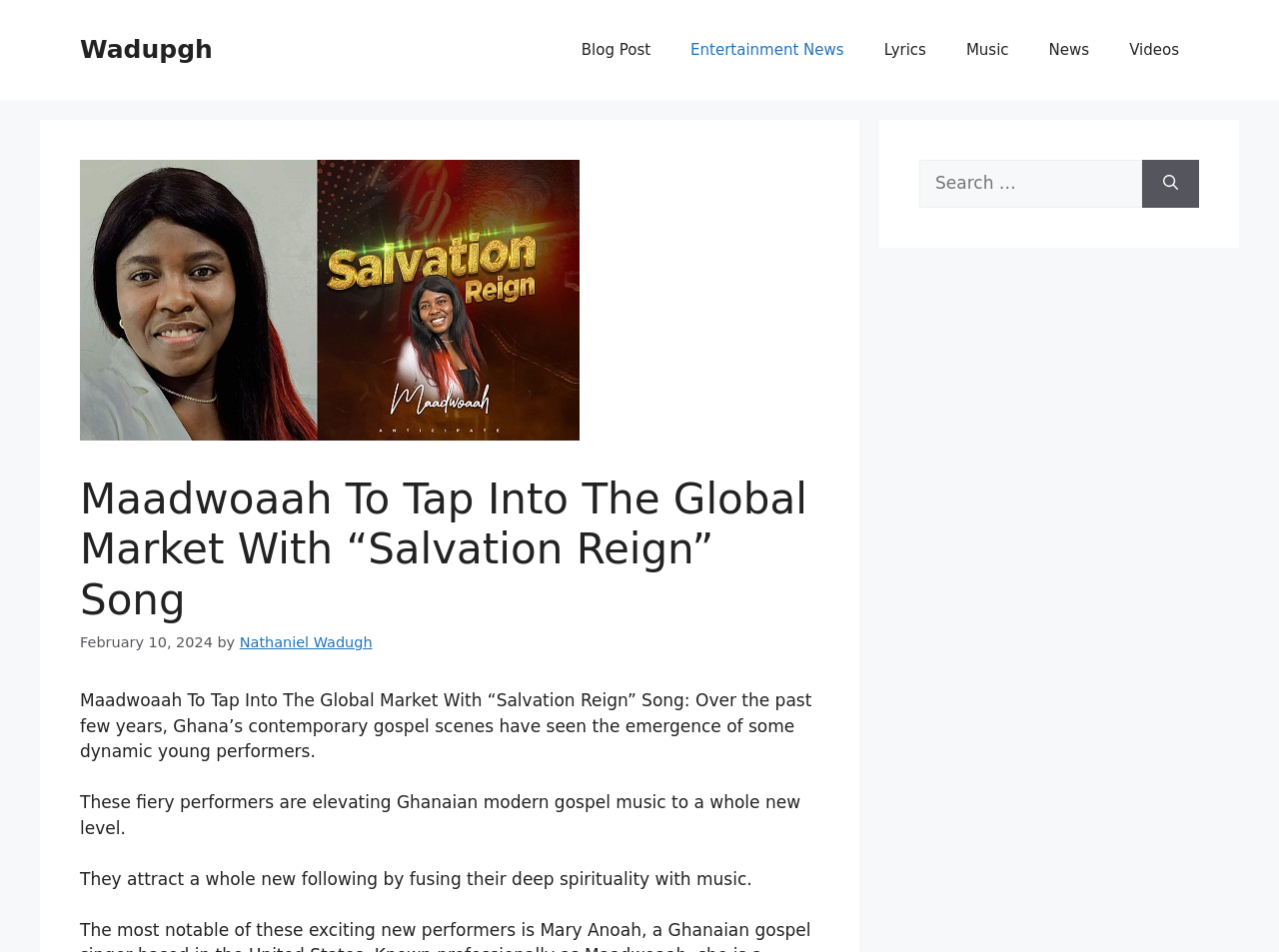Locate and generate the text content of the webpage's heading.

Maadwoaah To Tap Into The Global Market With “Salvation Reign” Song